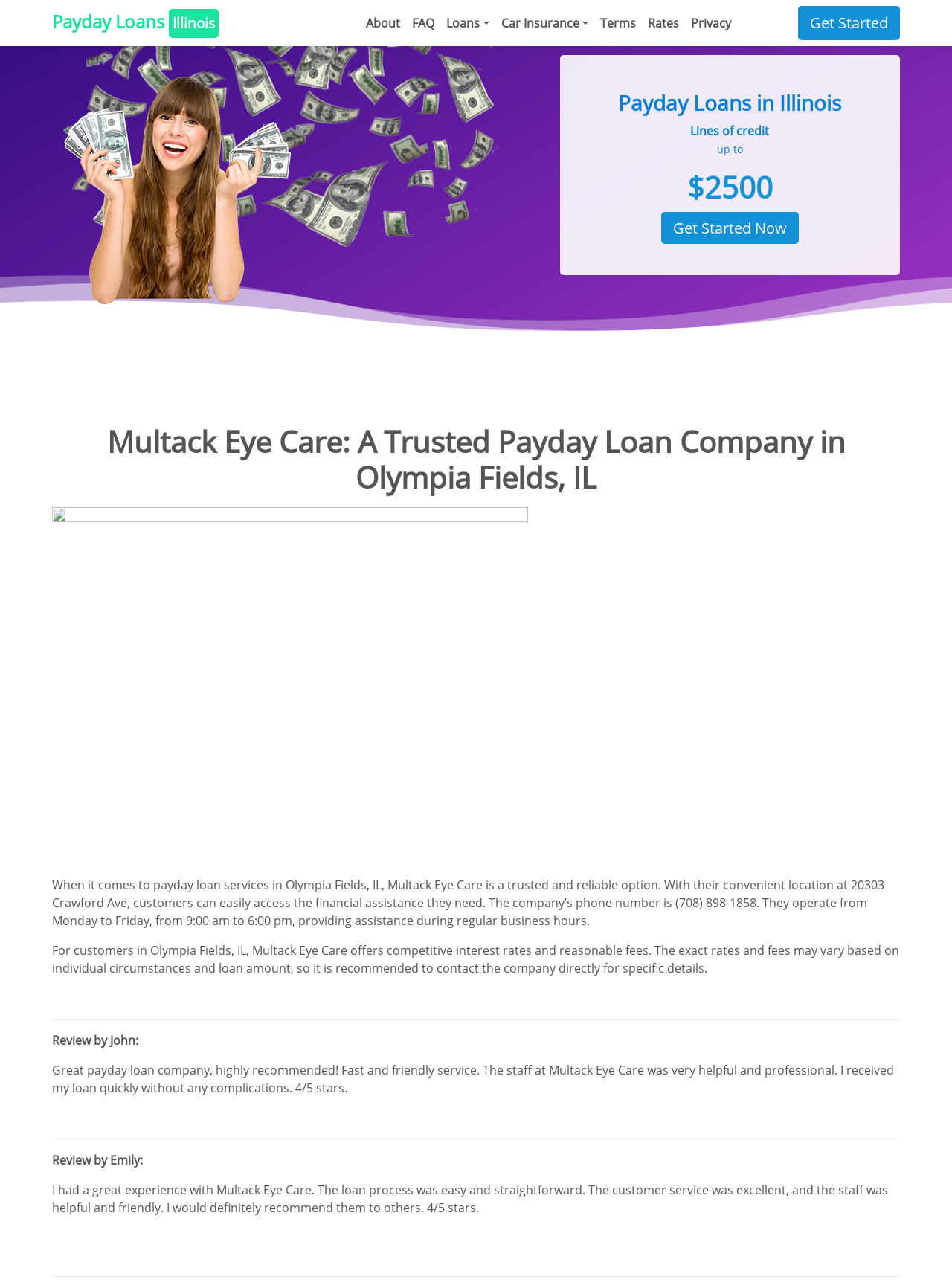Specify the bounding box coordinates of the area to click in order to execute this command: 'Read About Multack Eye Care'. The coordinates should consist of four float numbers ranging from 0 to 1, and should be formatted as [left, top, right, bottom].

[0.378, 0.006, 0.427, 0.03]